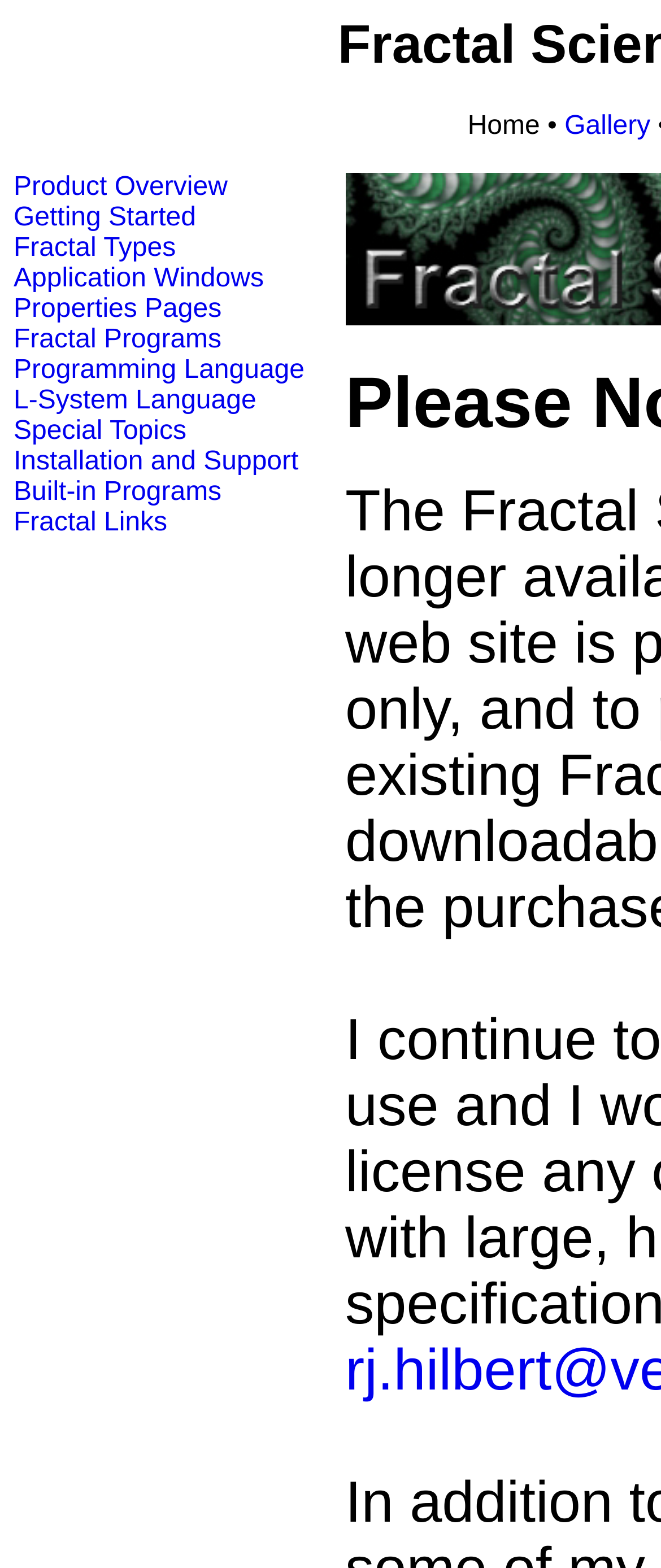Find and specify the bounding box coordinates that correspond to the clickable region for the instruction: "Explore fractal types".

[0.021, 0.15, 0.266, 0.168]